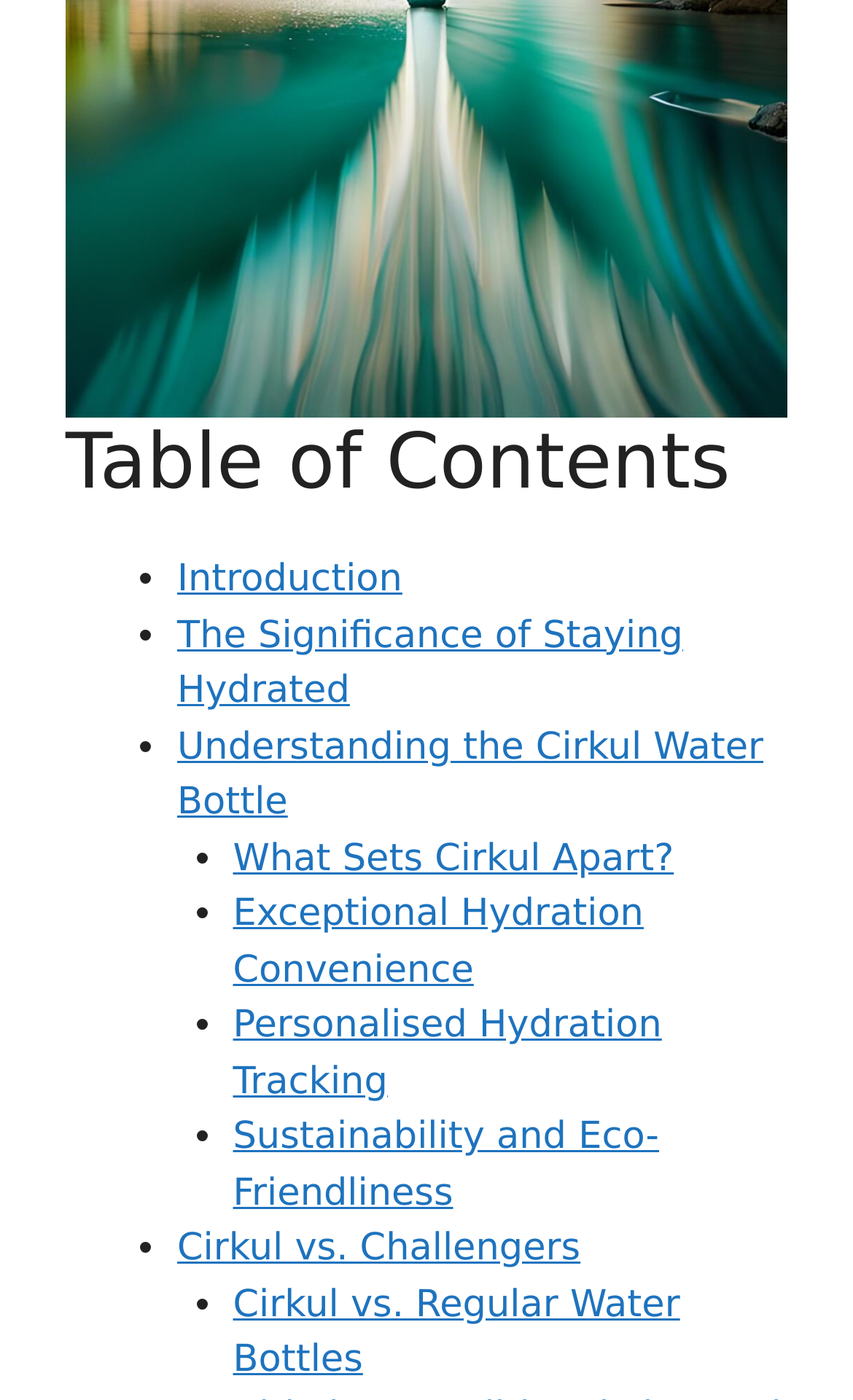Determine the bounding box coordinates of the element's region needed to click to follow the instruction: "Learn about Personalised Hydration Tracking". Provide these coordinates as four float numbers between 0 and 1, formatted as [left, top, right, bottom].

[0.273, 0.717, 0.776, 0.789]